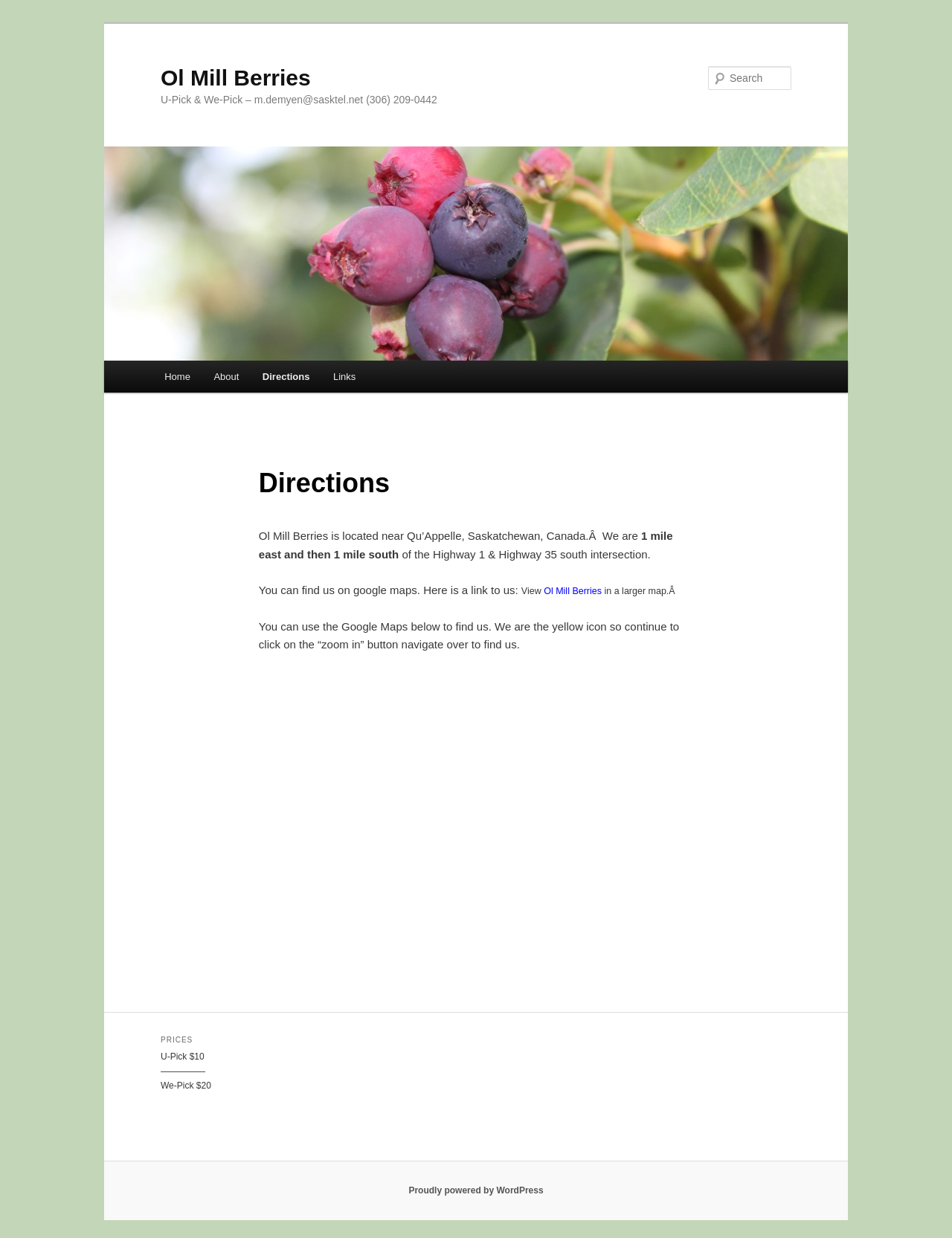Locate the bounding box coordinates of the element that should be clicked to fulfill the instruction: "Check prices".

[0.169, 0.833, 0.831, 0.848]